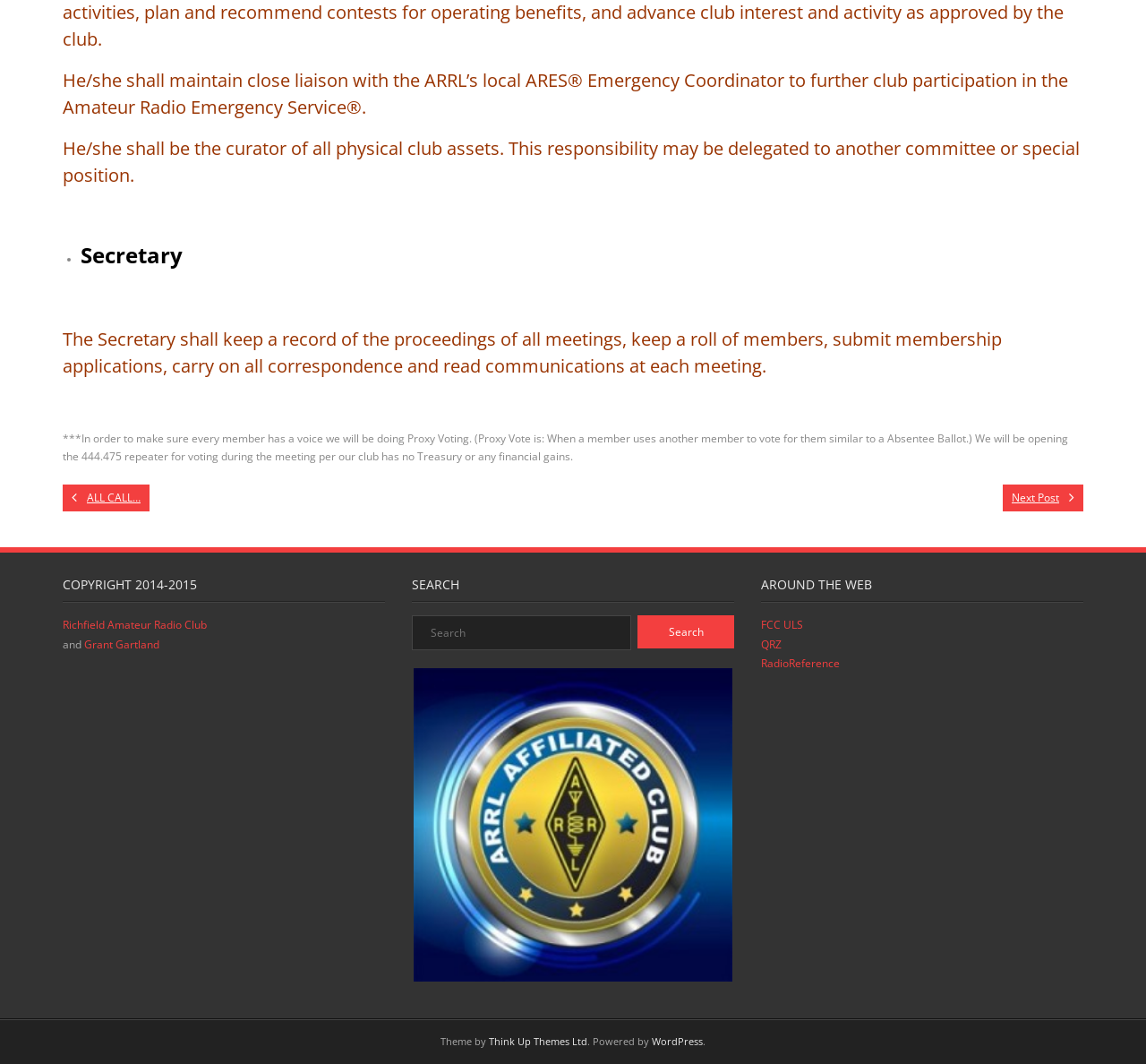Show the bounding box coordinates for the element that needs to be clicked to execute the following instruction: "Log In". Provide the coordinates in the form of four float numbers between 0 and 1, i.e., [left, top, right, bottom].

None